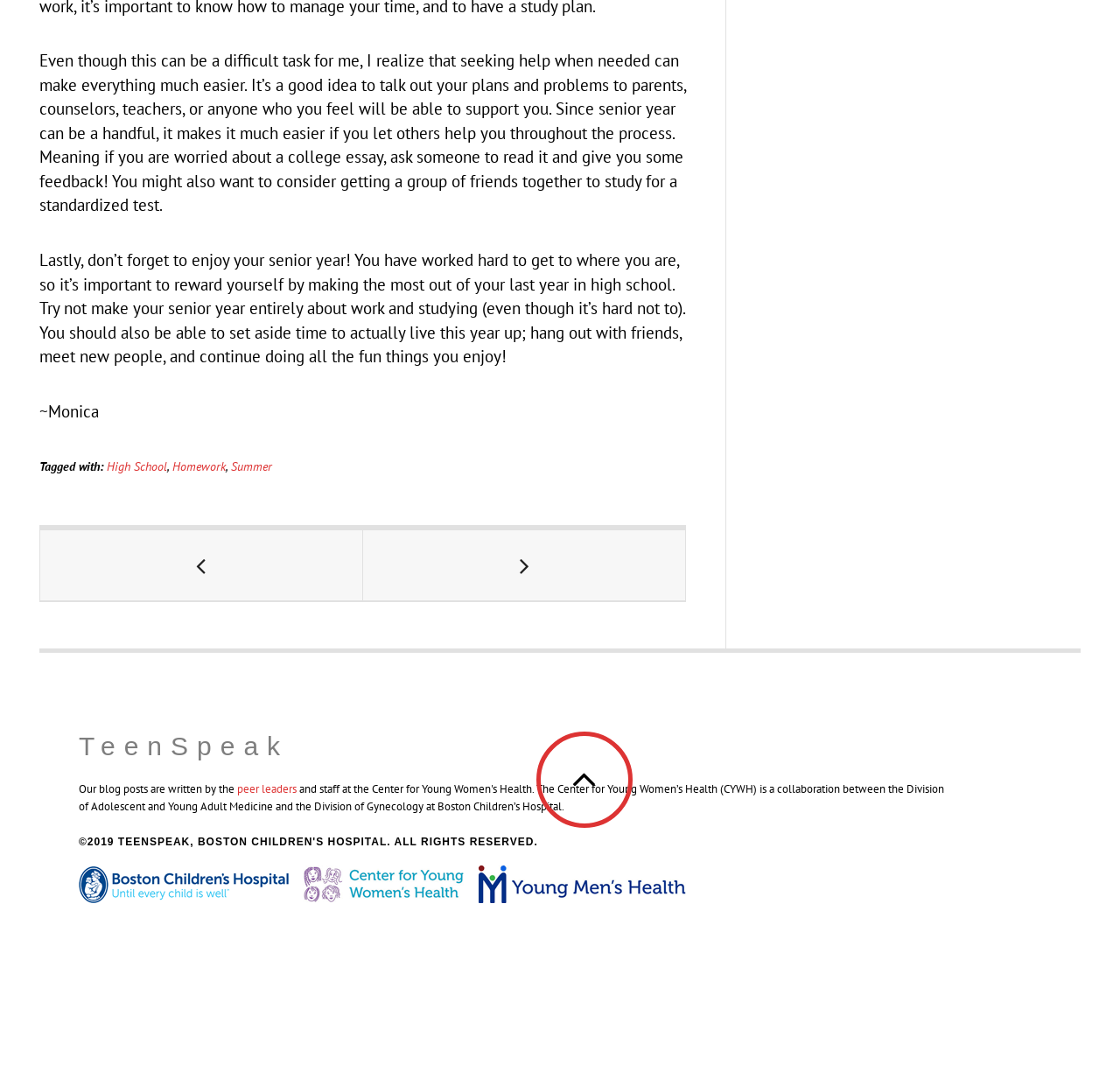Indicate the bounding box coordinates of the clickable region to achieve the following instruction: "Visit the TeenSpeak blog."

[0.07, 0.703, 0.258, 0.731]